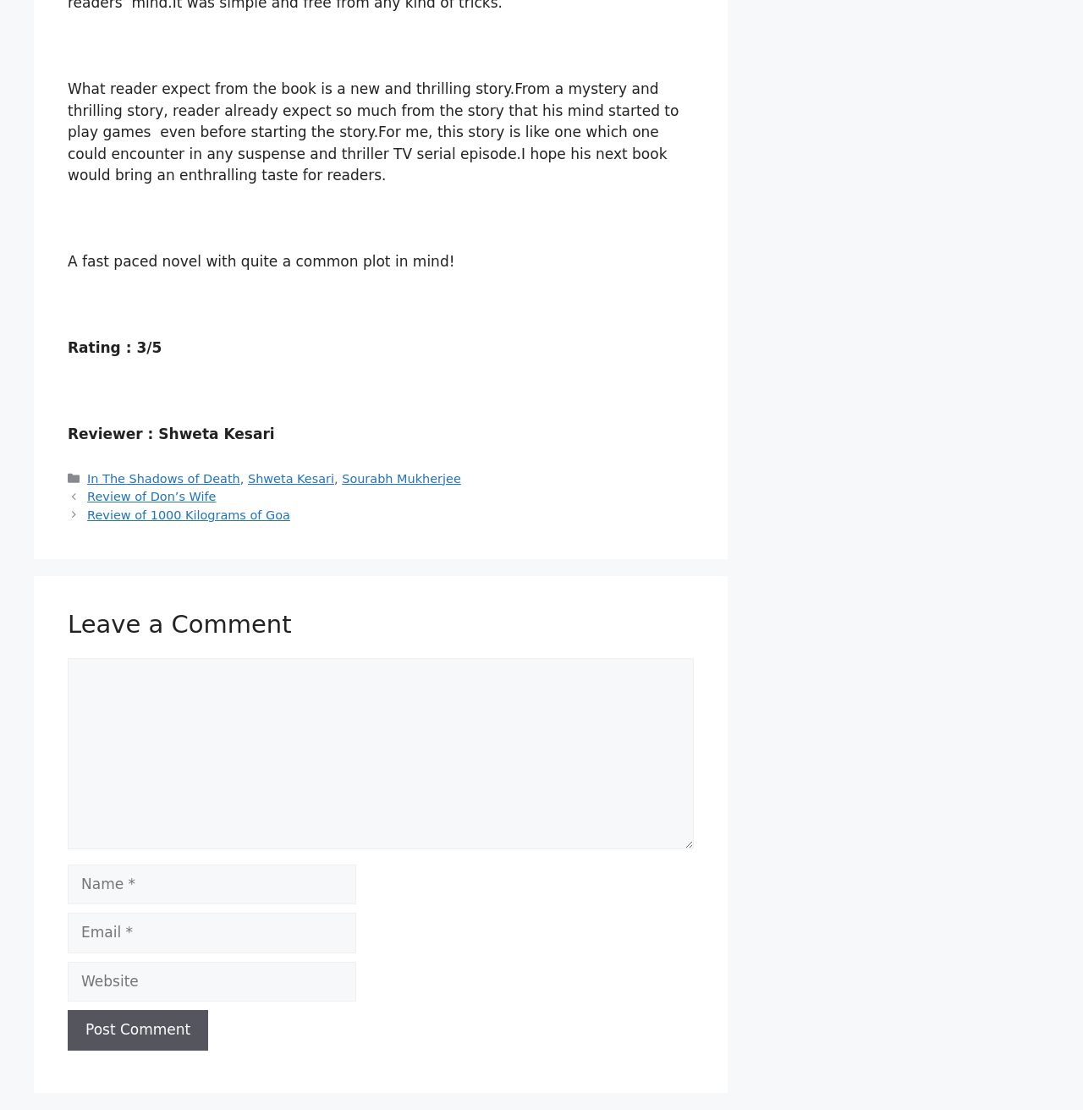Given the element description parent_node: Comment name="comment", identify the bounding box coordinates for the UI element on the webpage screenshot. The format should be (top-left x, top-left y, bottom-right x, bottom-right y), with values between 0 and 1.

[0.062, 0.588, 0.641, 0.759]